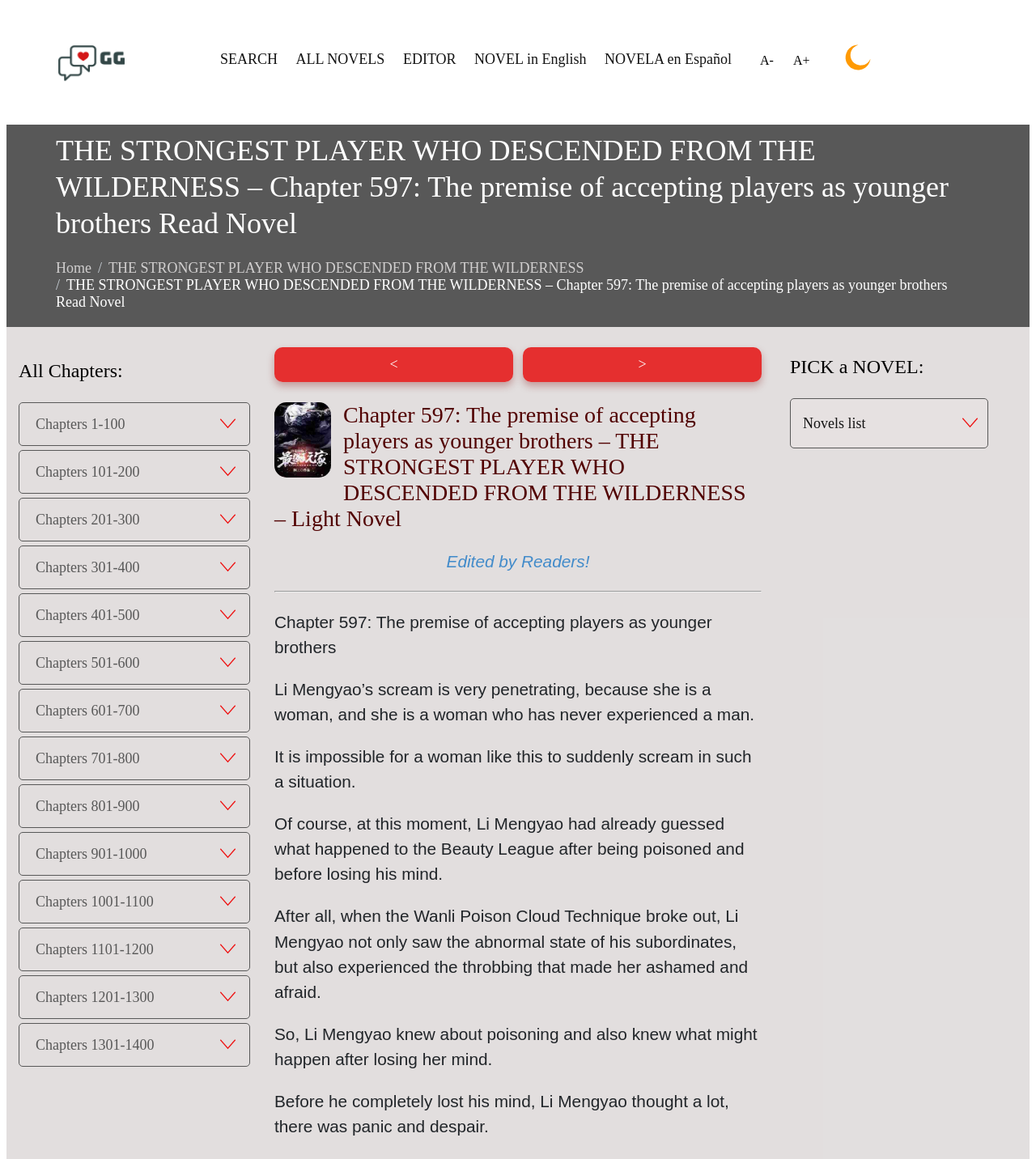Identify the coordinates of the bounding box for the element that must be clicked to accomplish the instruction: "Read the previous chapter".

[0.265, 0.3, 0.495, 0.33]